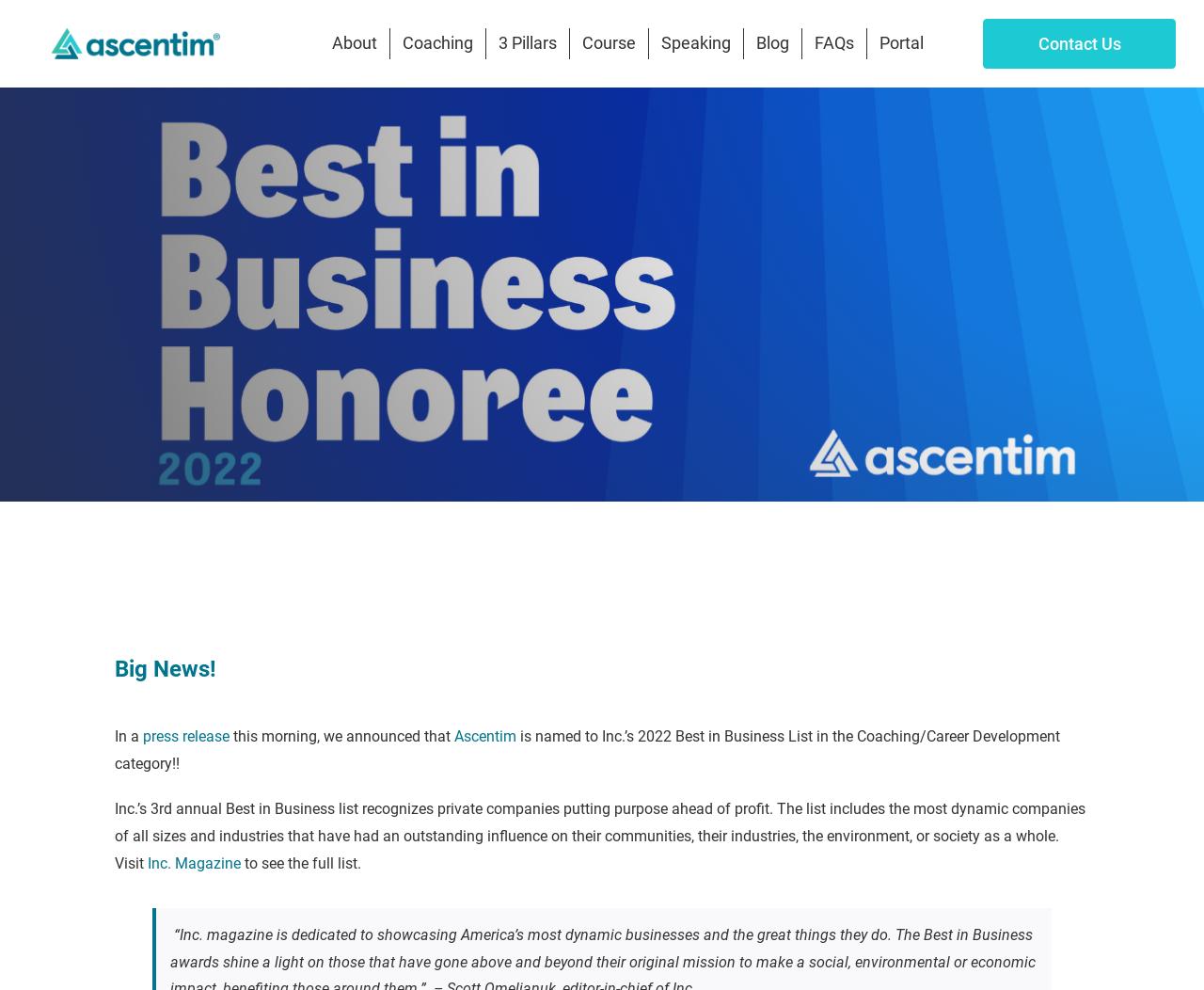What type of list recognizes private companies?
Provide a detailed answer to the question, using the image to inform your response.

According to the webpage, Inc.'s 3rd annual Best in Business list recognizes private companies putting purpose ahead of profit, as stated in the StaticText element with the text 'Inc.’s 3rd annual Best in Business list recognizes private companies putting purpose ahead of profit.'.